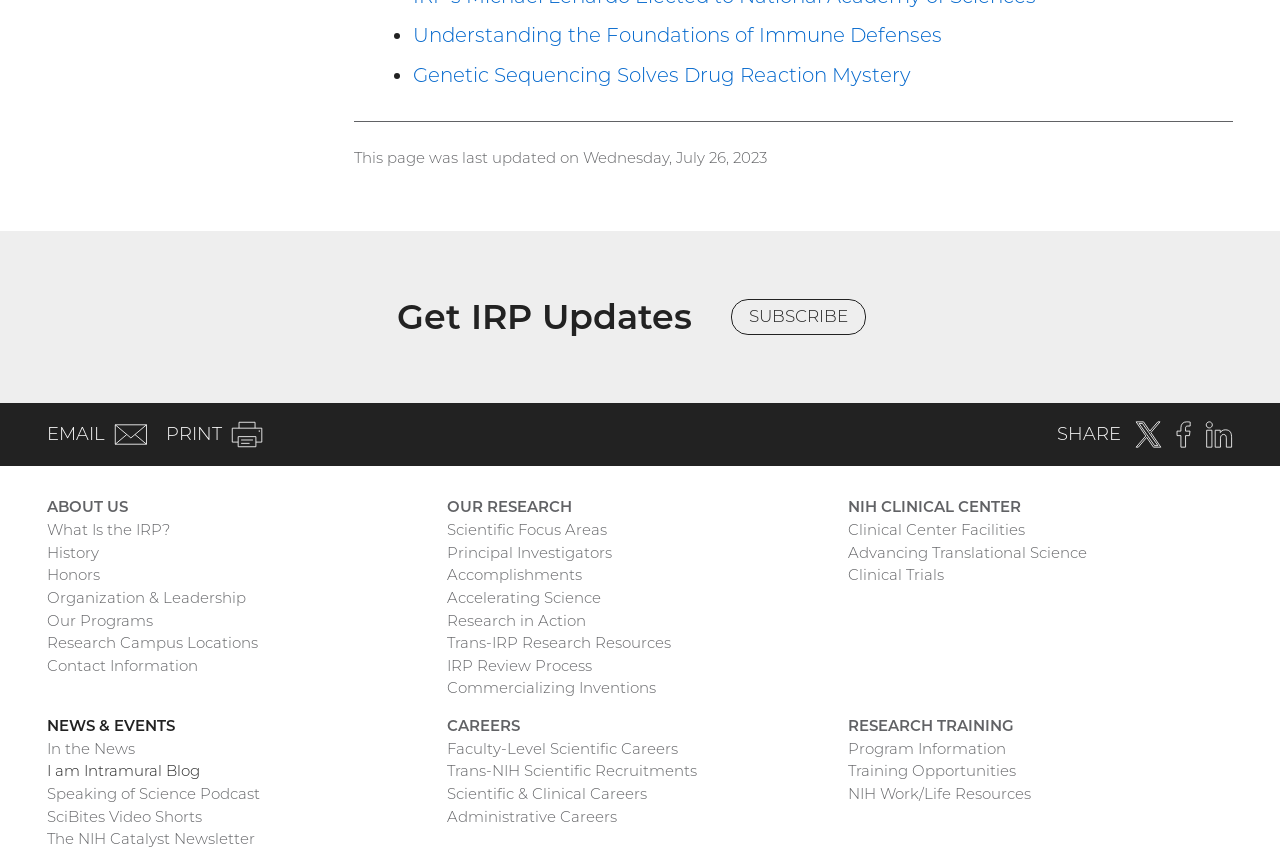Please identify the bounding box coordinates of the element on the webpage that should be clicked to follow this instruction: "Visit the 'ABOUT US' page". The bounding box coordinates should be given as four float numbers between 0 and 1, formatted as [left, top, right, bottom].

None